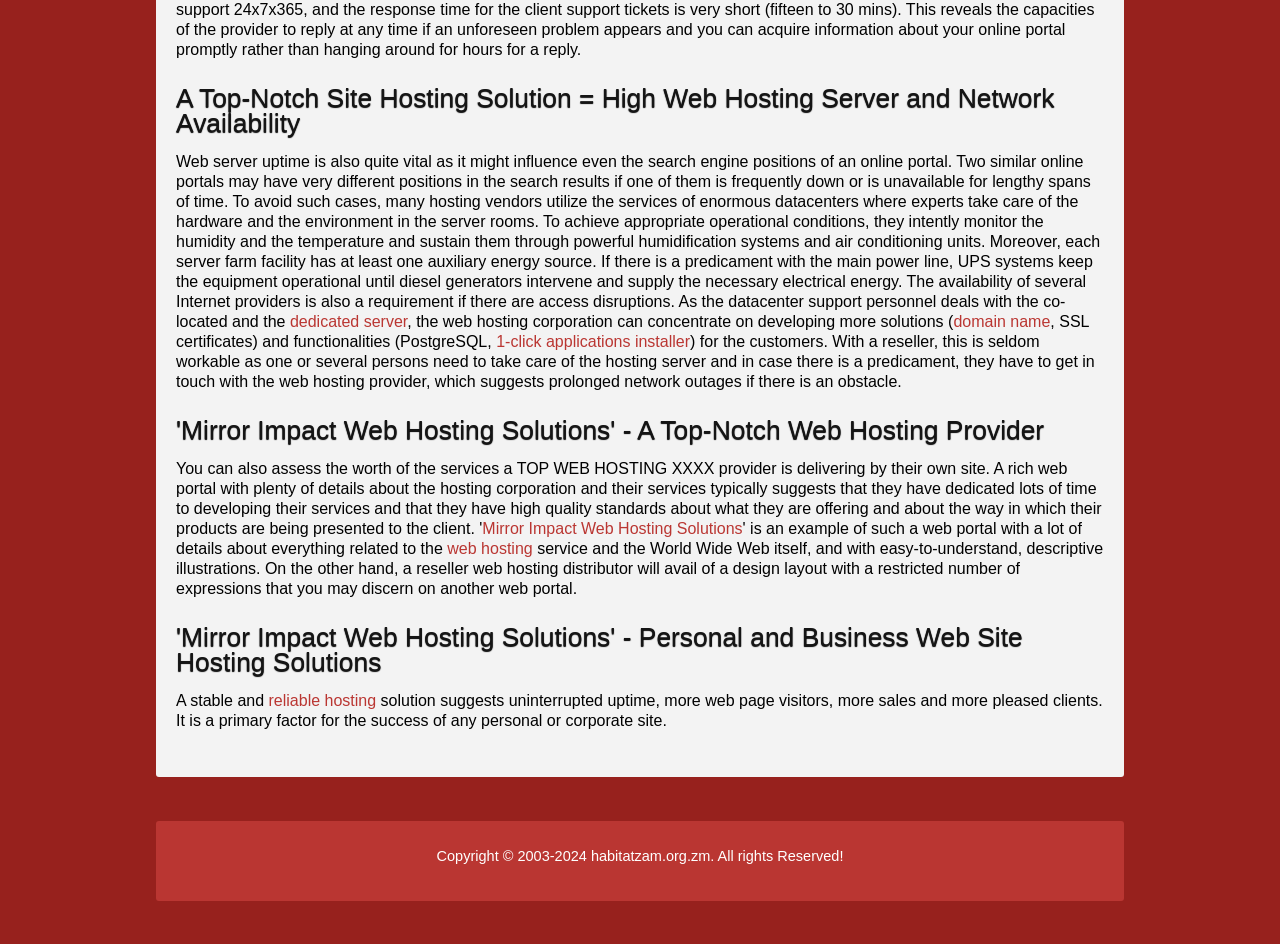Locate the UI element described by Mirror Impact Web Hosting Solutions and provide its bounding box coordinates. Use the format (top-left x, top-left y, bottom-right x, bottom-right y) with all values as floating point numbers between 0 and 1.

[0.377, 0.551, 0.58, 0.569]